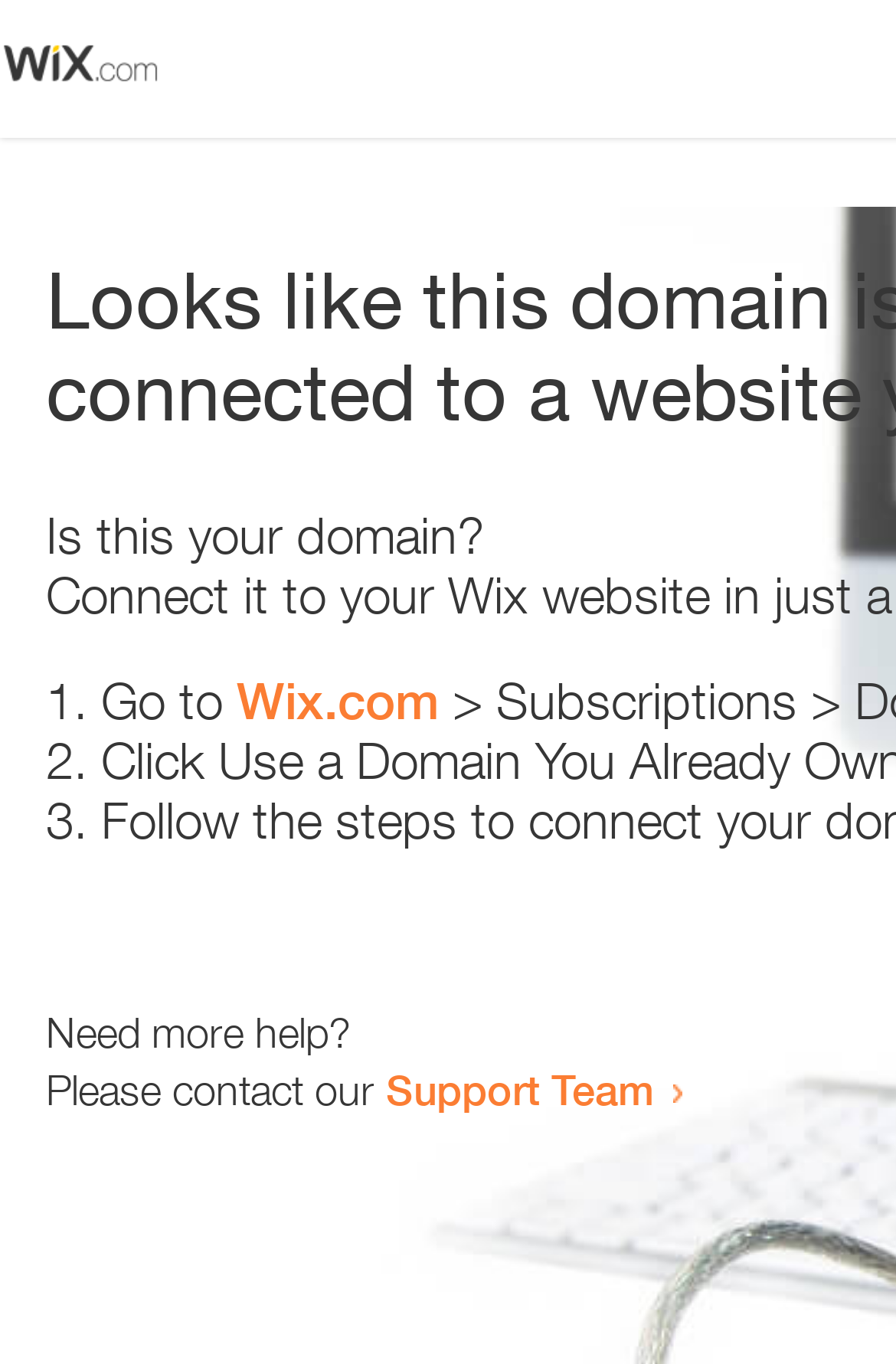Please determine the heading text of this webpage.

Looks like this domain isn't
connected to a website yet